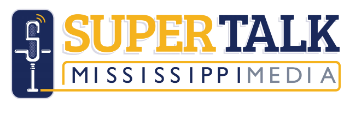Generate an in-depth description of the image.

The image displays the logo for "SuperTalk Mississippi Media," featuring a stylized microphone icon designed to represent a radio or media broadcast environment. The name "SuperTalk" is prominently featured in yellow and navy blue, conveying a vibrant and professional brand identity. Below the main text, "MISSISSIPPI MEDIA" is written in a lighter shade, indicating the regional focus of the media outlet. This logo reflects the platform's commitment to providing news and entertainment to listeners in Mississippi, encapsulating the essence of talk radio with a modern design.